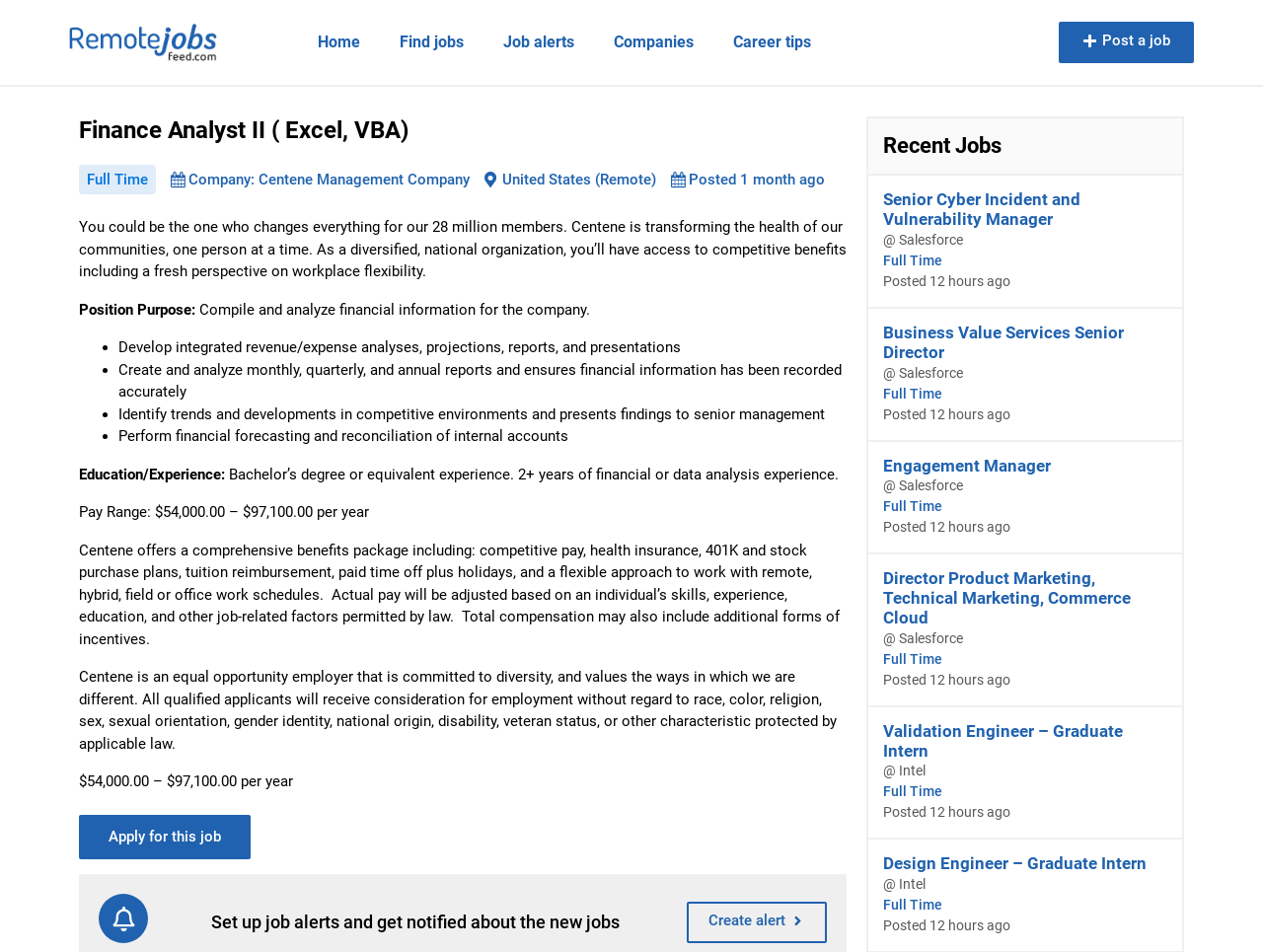How many recent jobs are listed on the webpage?
Using the image provided, answer with just one word or phrase.

5